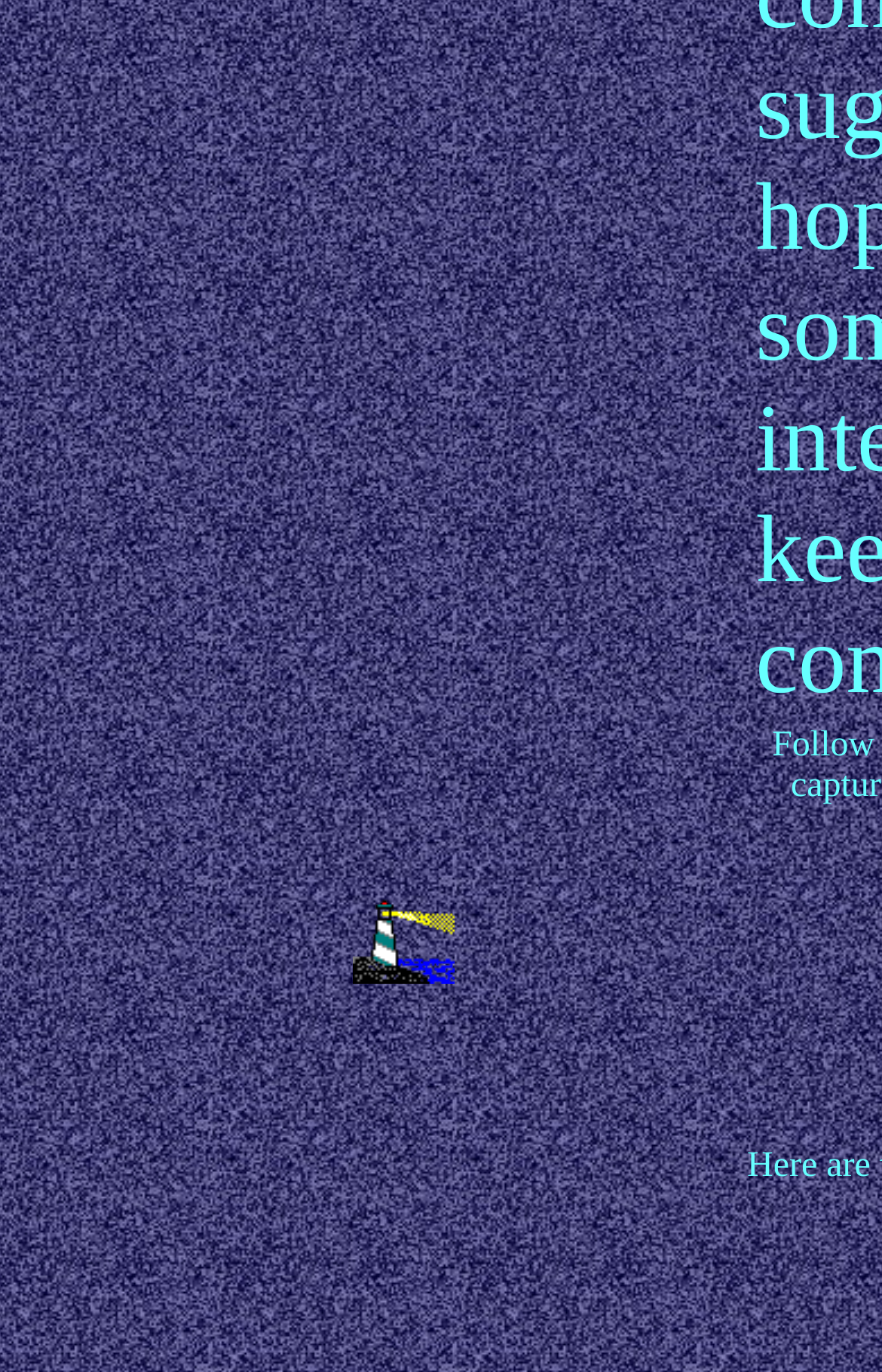Please find the bounding box coordinates in the format (top-left x, top-left y, bottom-right x, bottom-right y) for the given element description. Ensure the coordinates are floating point numbers between 0 and 1. Description: alt="Lighthouse Info."

[0.401, 0.696, 0.516, 0.724]